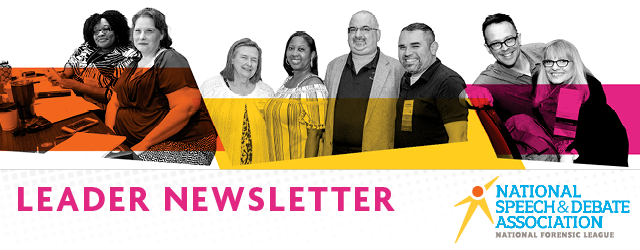What is the purpose of the newsletter?
Refer to the image and provide a one-word or short phrase answer.

To update and engage district leaders